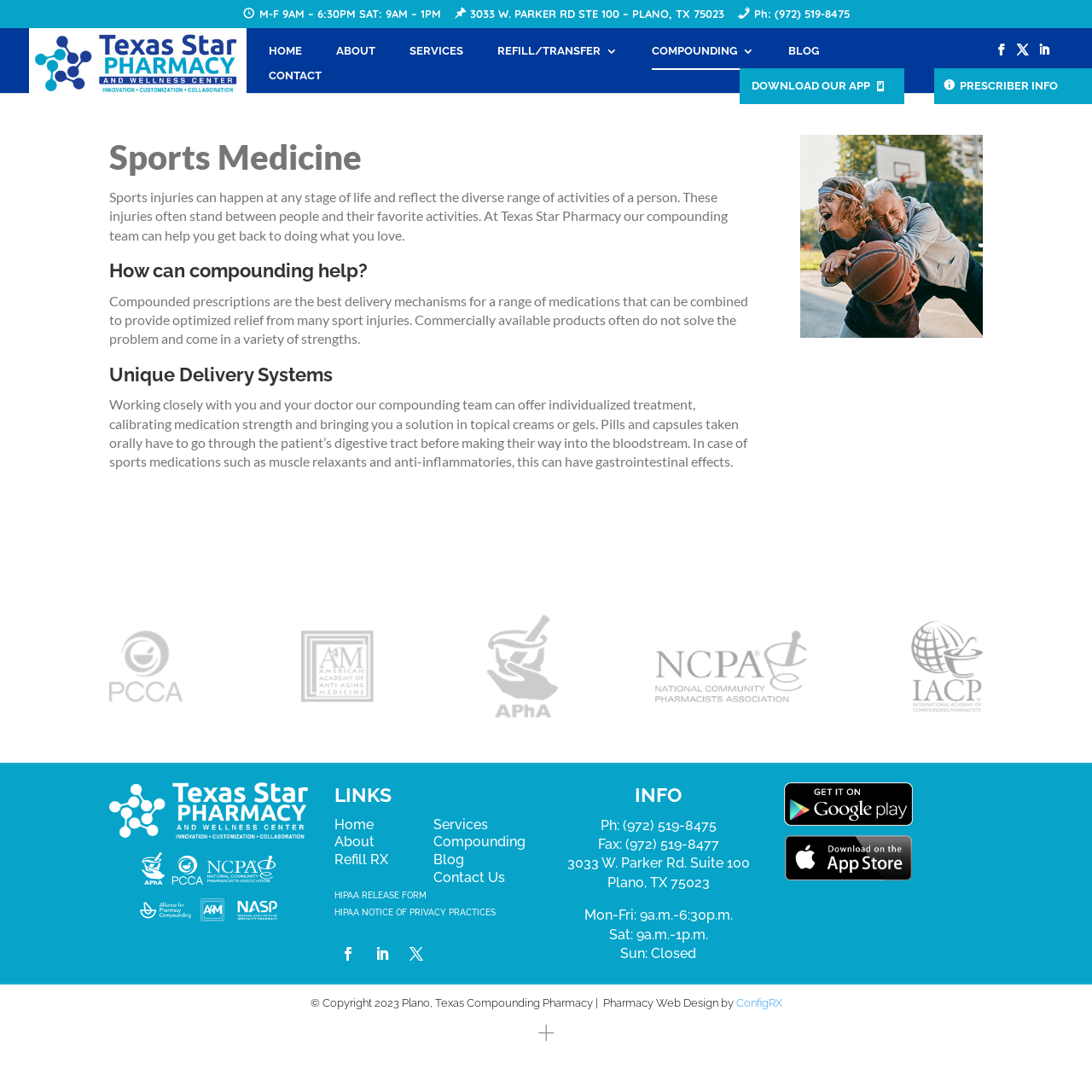Please specify the bounding box coordinates of the clickable section necessary to execute the following command: "Click the 'COMPOUNDING' link".

[0.597, 0.041, 0.691, 0.064]